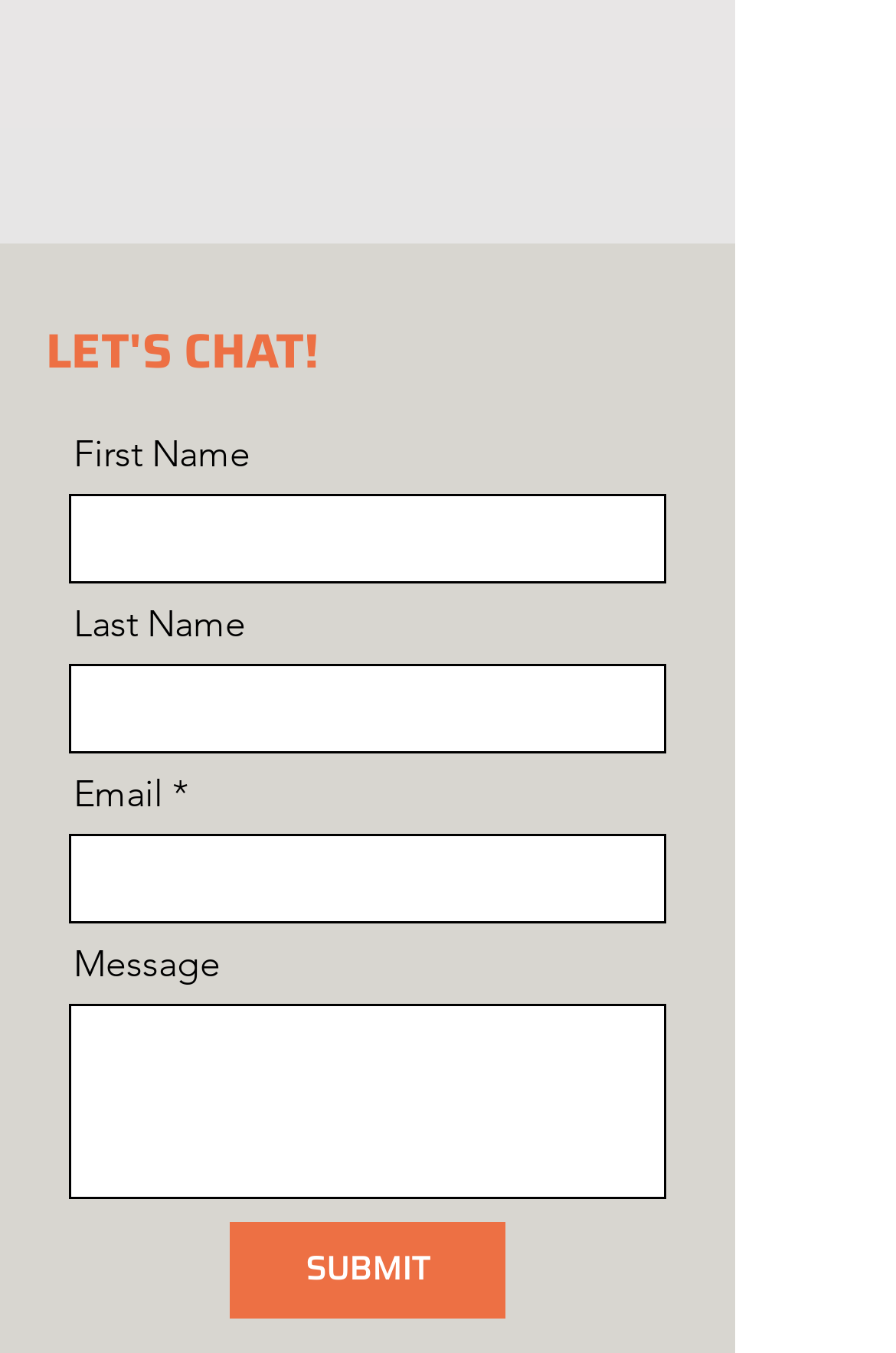What is the position of the 'SUBMIT' button?
Please provide a comprehensive answer to the question based on the webpage screenshot.

By analyzing the bounding box coordinates, it can be determined that the 'SUBMIT' button has a y1 value of 0.903, which is higher than the y1 values of all other elements. This suggests that the 'SUBMIT' button is positioned at the bottom of the webpage.